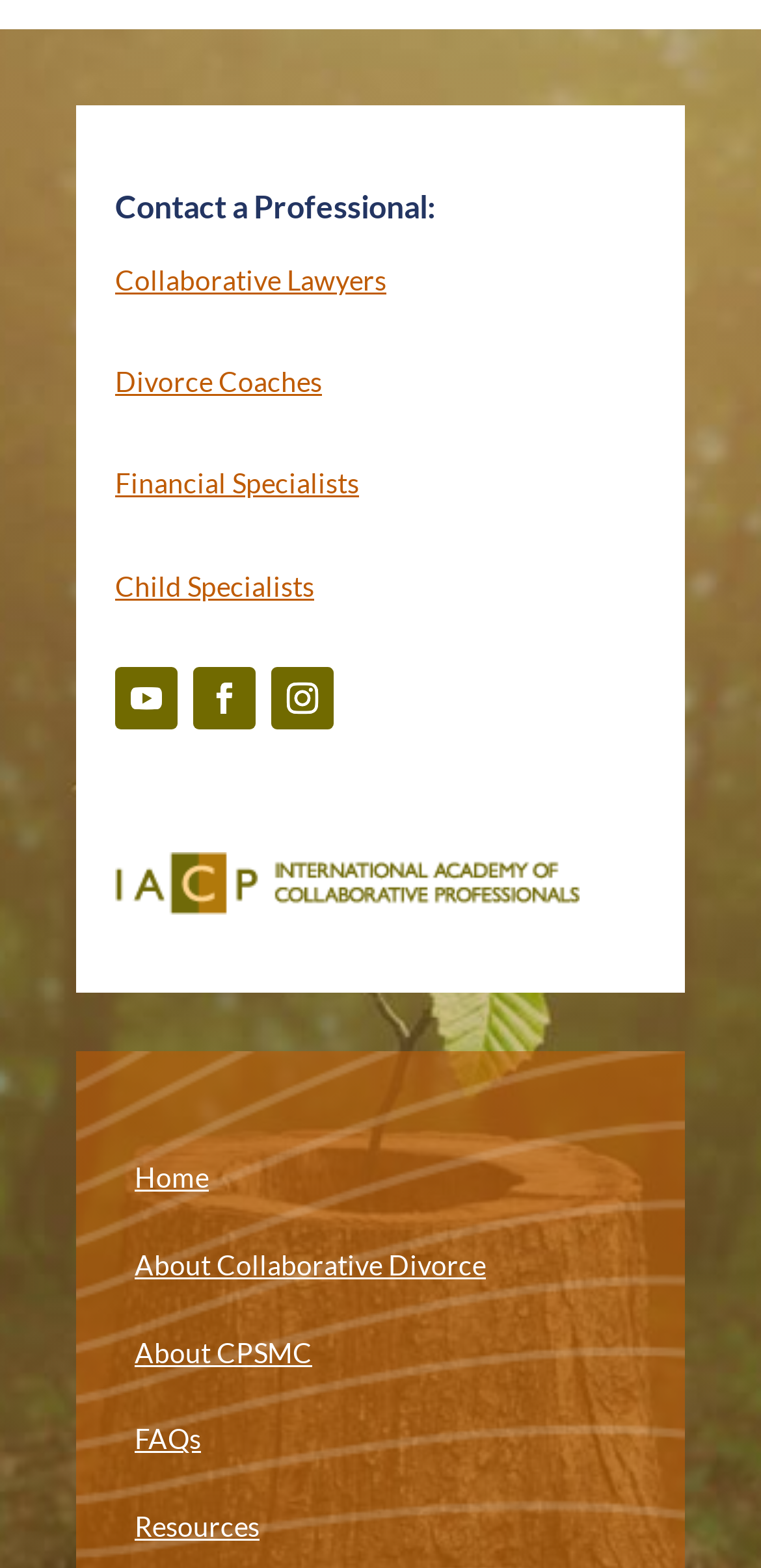Find and provide the bounding box coordinates for the UI element described with: "Follow".

[0.254, 0.425, 0.336, 0.465]